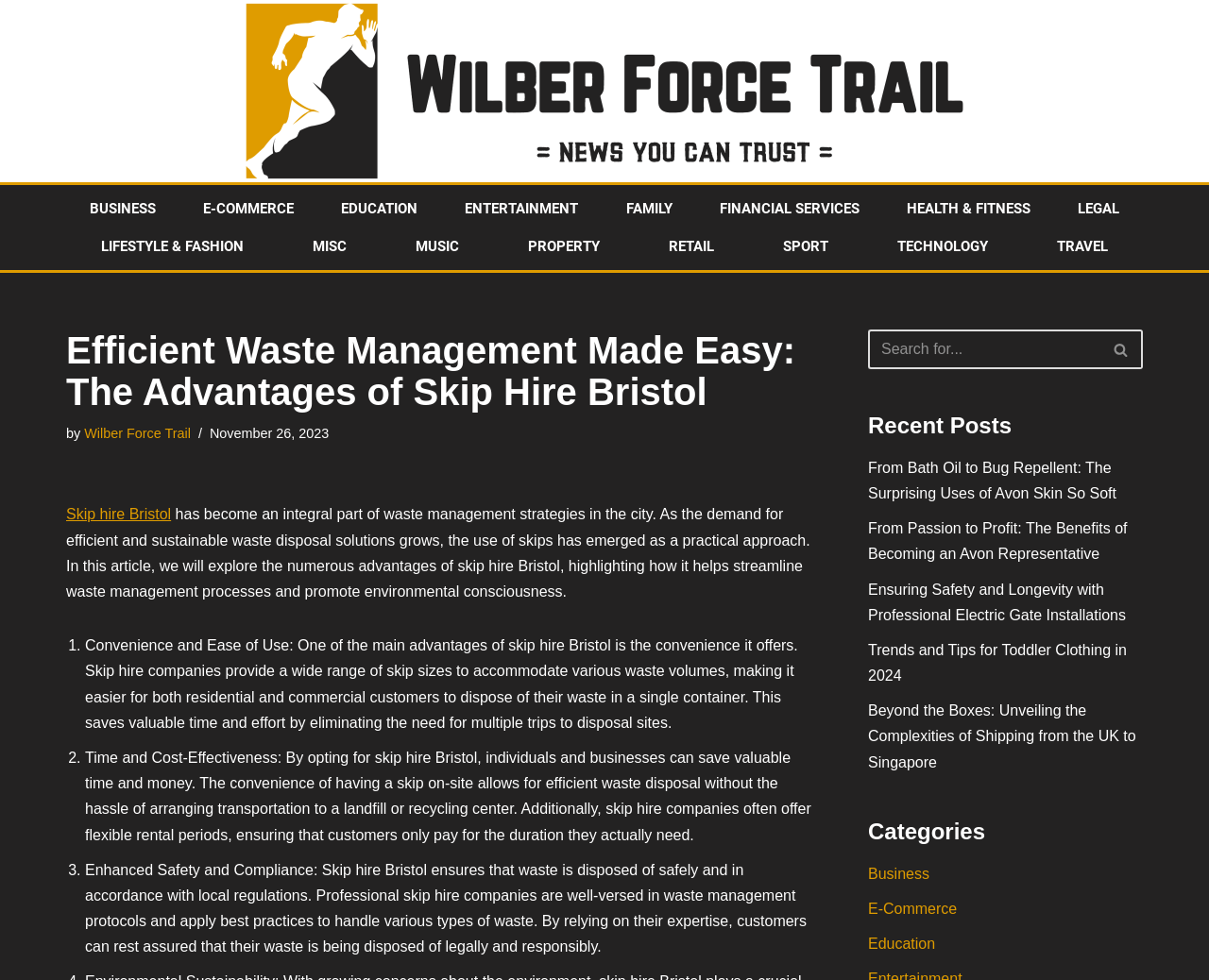Find the bounding box coordinates of the element to click in order to complete this instruction: "Learn about the advantages of 'Skip hire Bristol'". The bounding box coordinates must be four float numbers between 0 and 1, denoted as [left, top, right, bottom].

[0.055, 0.517, 0.142, 0.533]